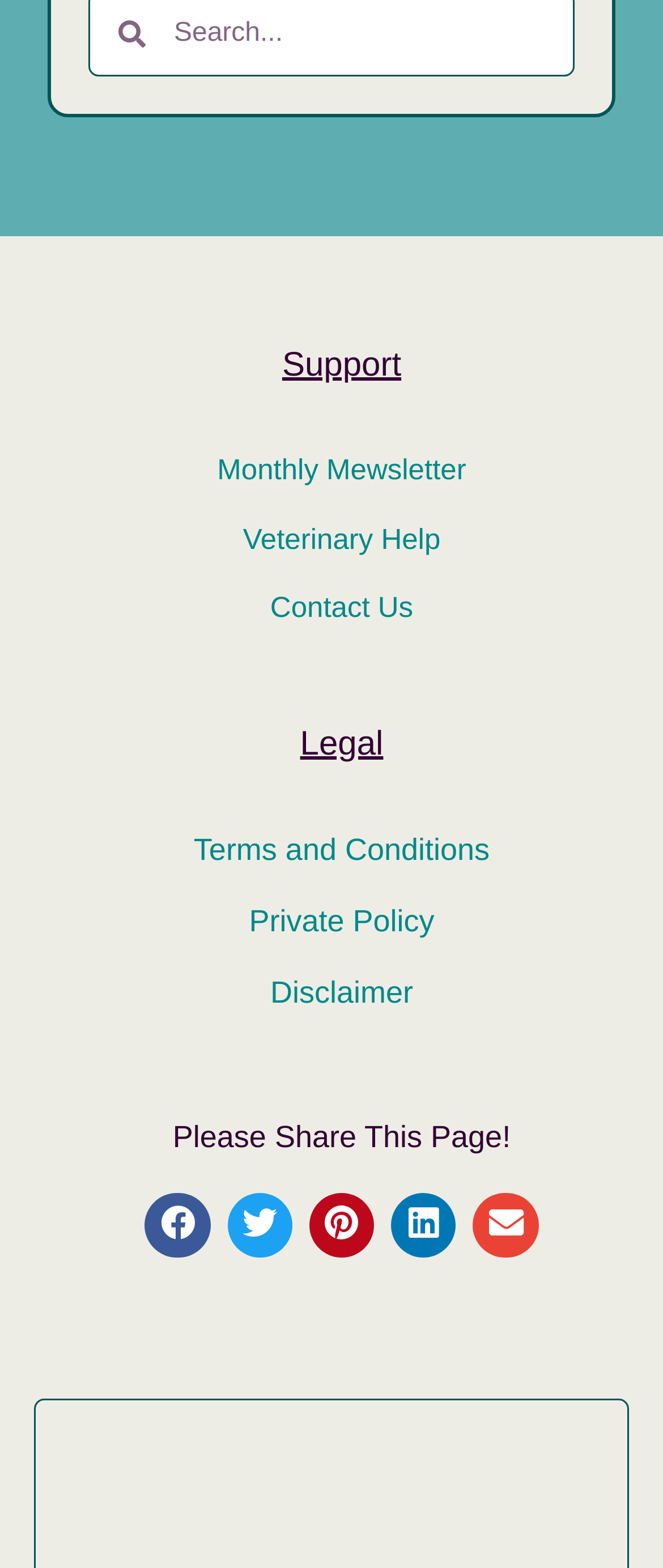Pinpoint the bounding box coordinates of the clickable element to carry out the following instruction: "Get veterinary help."

[0.366, 0.333, 0.664, 0.354]